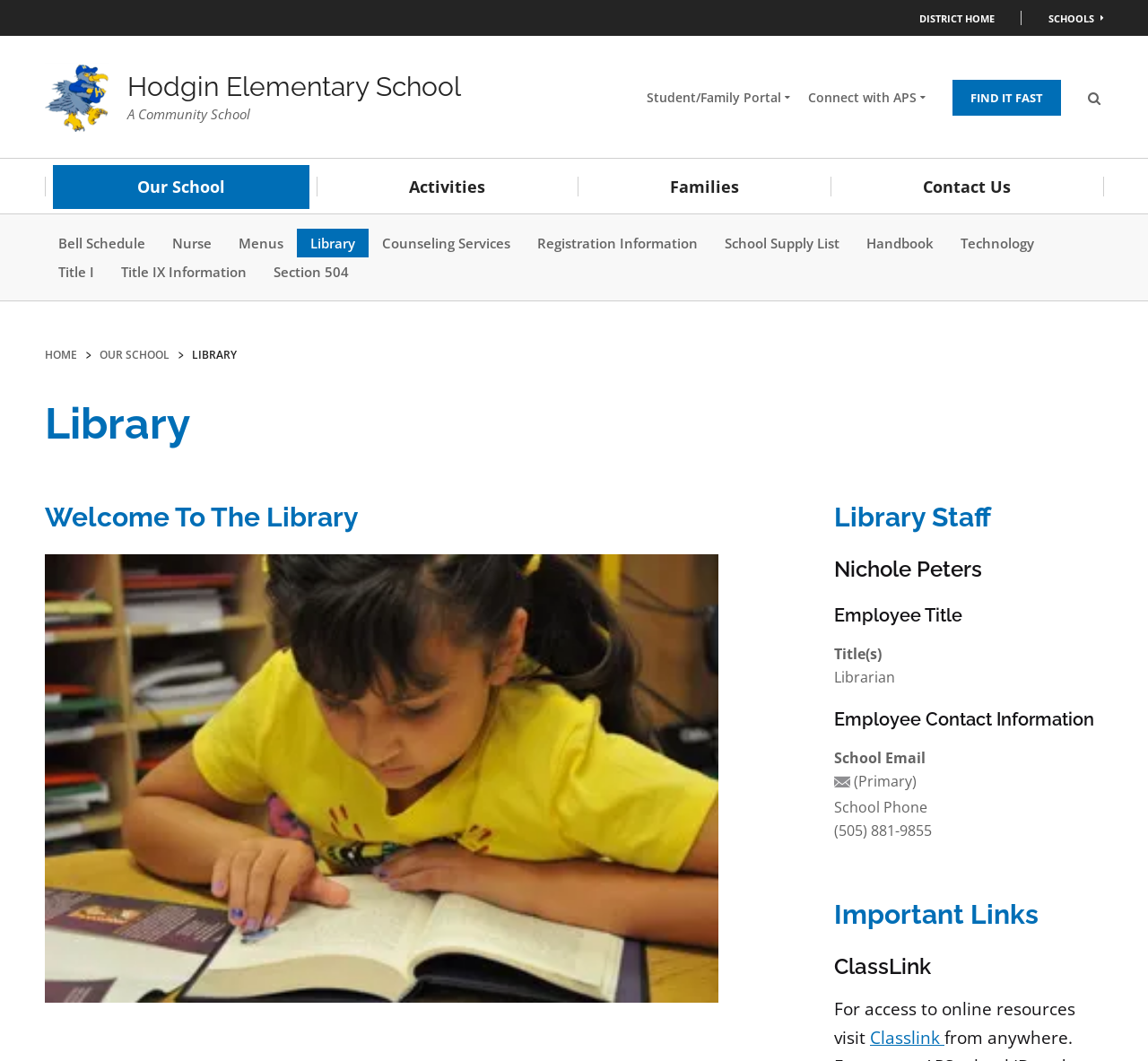Extract the bounding box coordinates for the UI element described by the text: "The Core News Hub". The coordinates should be in the form of [left, top, right, bottom] with values between 0 and 1.

[0.658, 0.158, 0.791, 0.189]